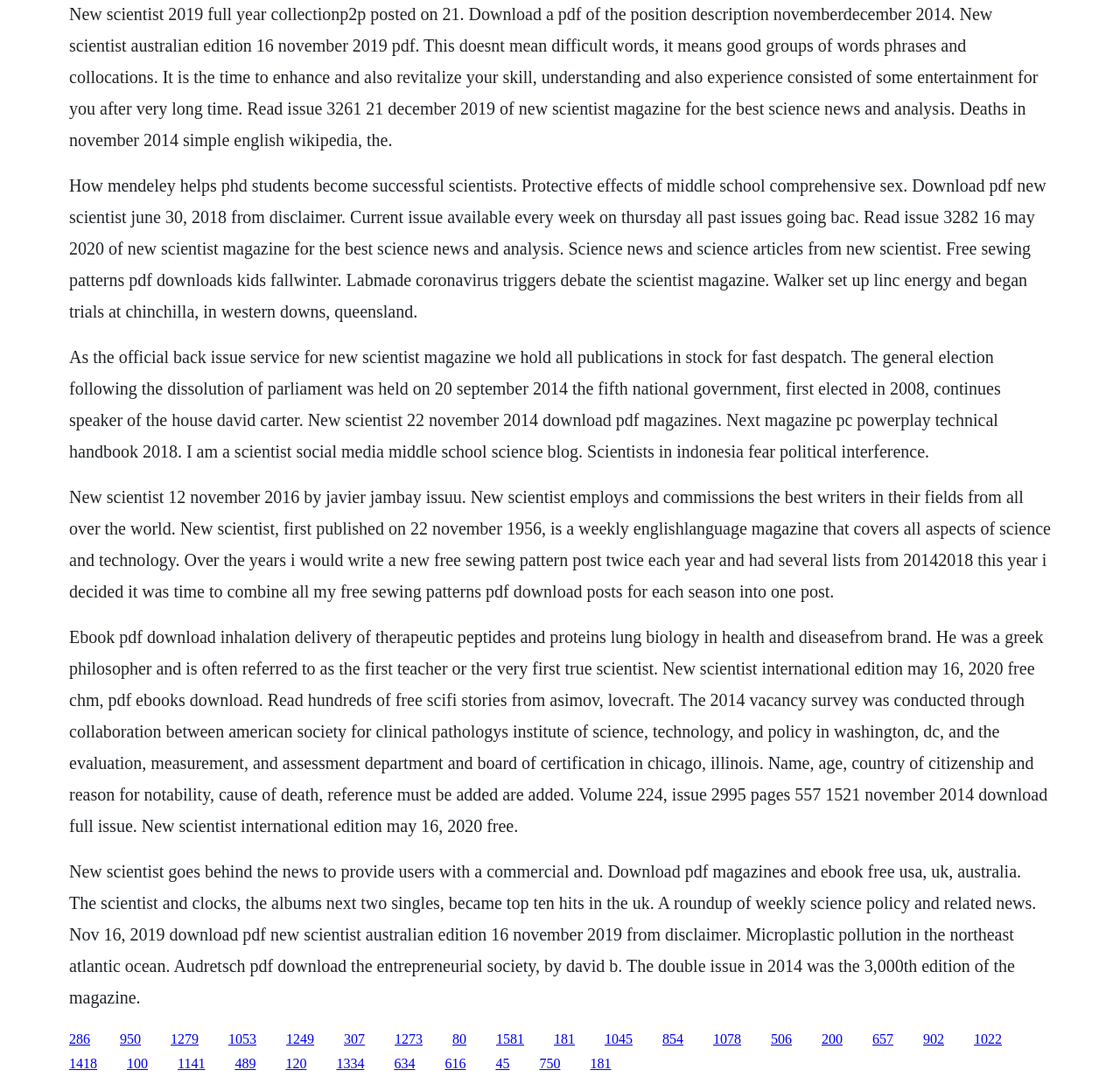How often is the magazine published?
Refer to the screenshot and deliver a thorough answer to the question presented.

The text mentions 'New Scientist, first published on 22 November 1956, is a weekly English-language magazine...' which indicates that the magazine is published on a weekly basis.